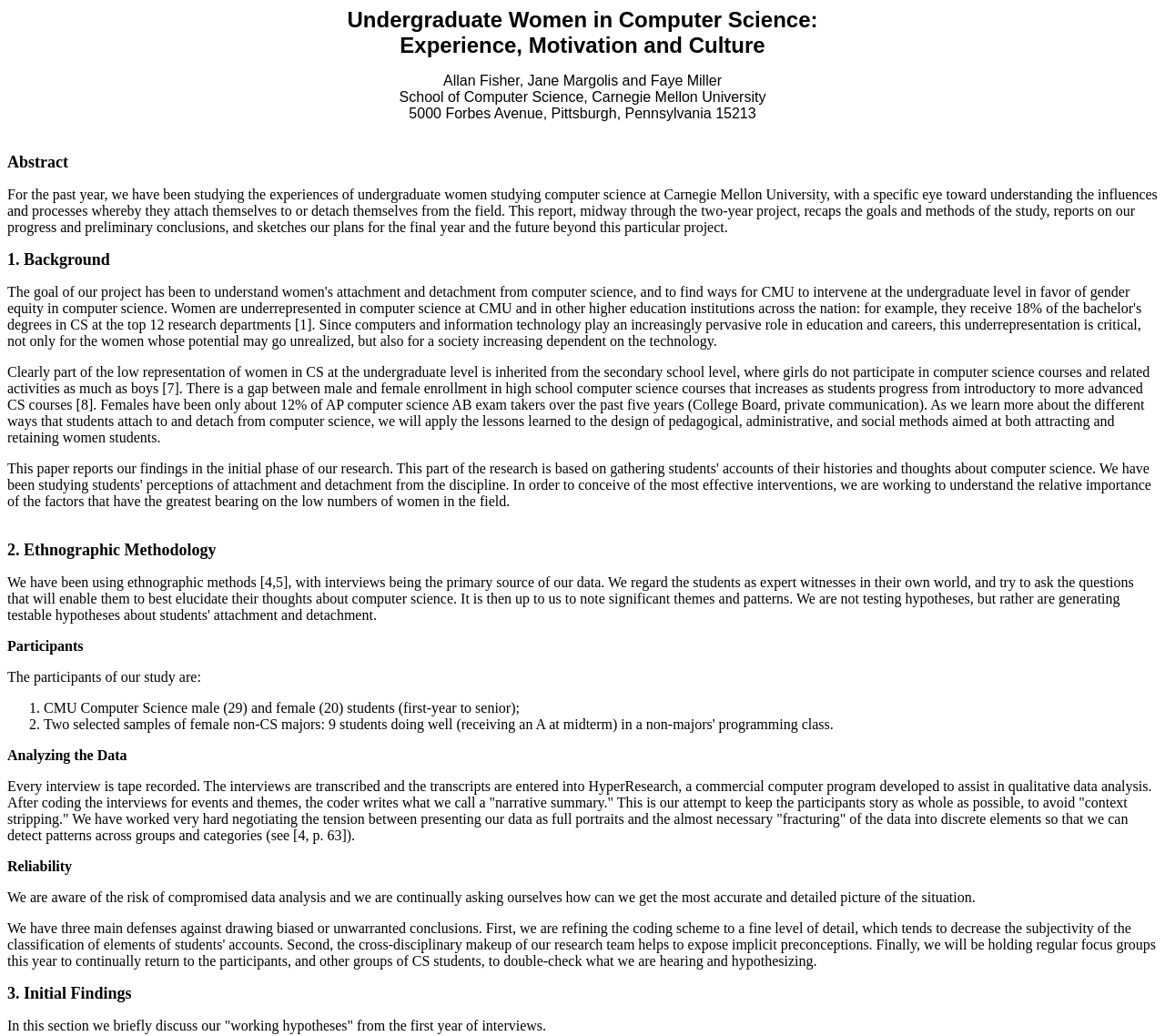How many female students are participating in the study?
Give a one-word or short-phrase answer derived from the screenshot.

20